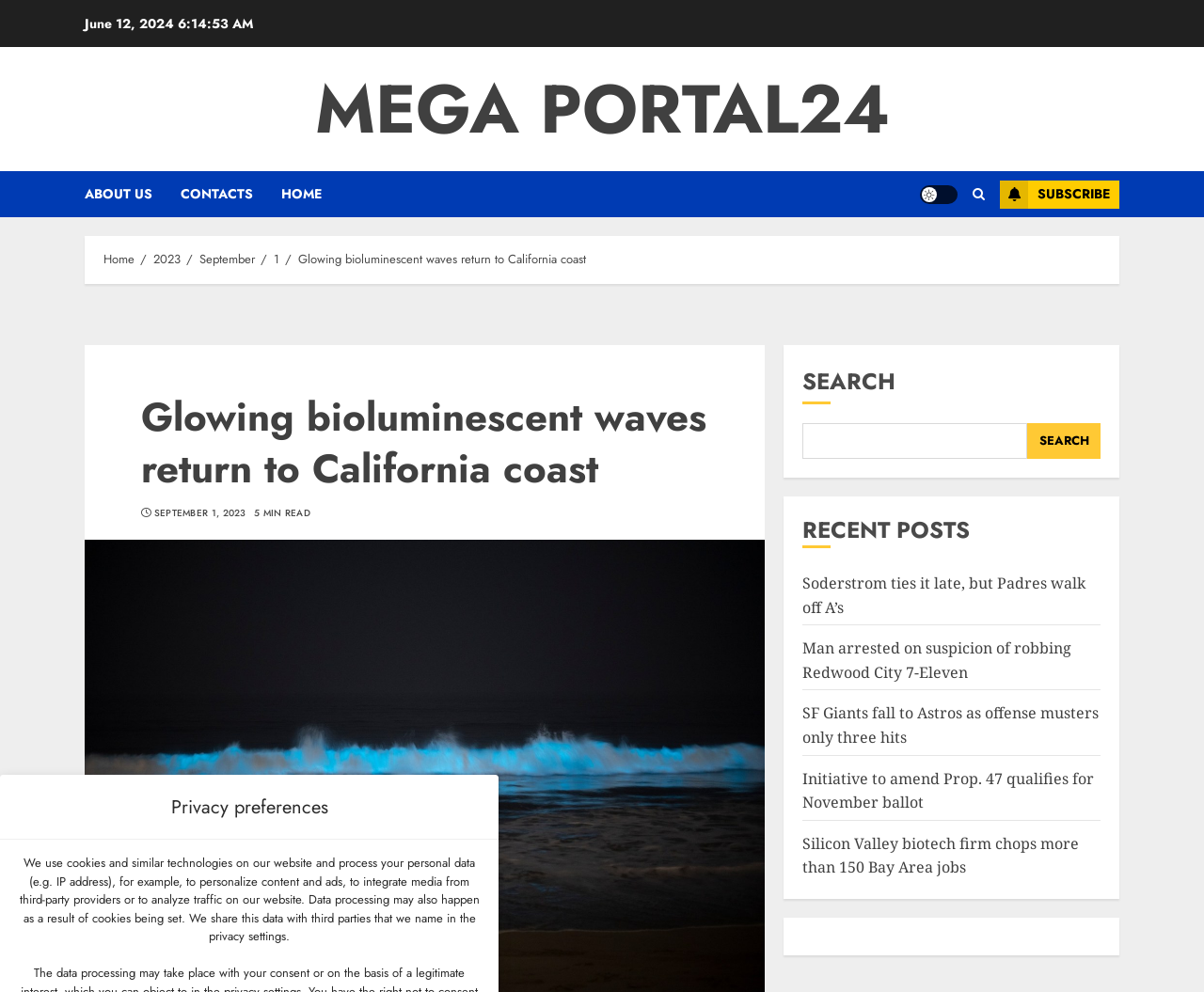Please determine the bounding box of the UI element that matches this description: About Us. The coordinates should be given as (top-left x, top-left y, bottom-right x, bottom-right y), with all values between 0 and 1.

[0.07, 0.173, 0.15, 0.219]